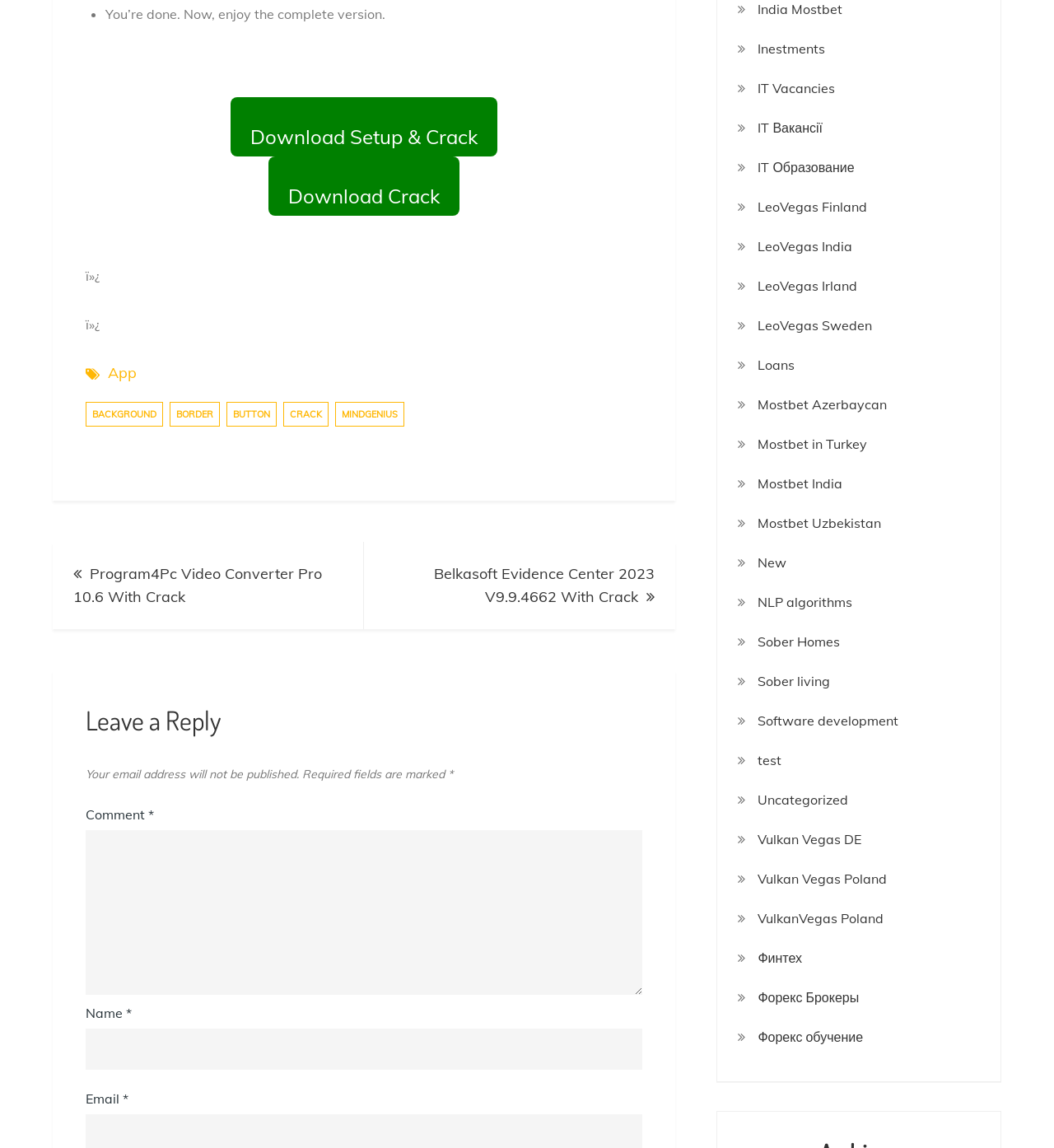Please provide the bounding box coordinates in the format (top-left x, top-left y, bottom-right x, bottom-right y). Remember, all values are floating point numbers between 0 and 1. What is the bounding box coordinate of the region described as: Mostbet India

[0.719, 0.411, 0.8, 0.431]